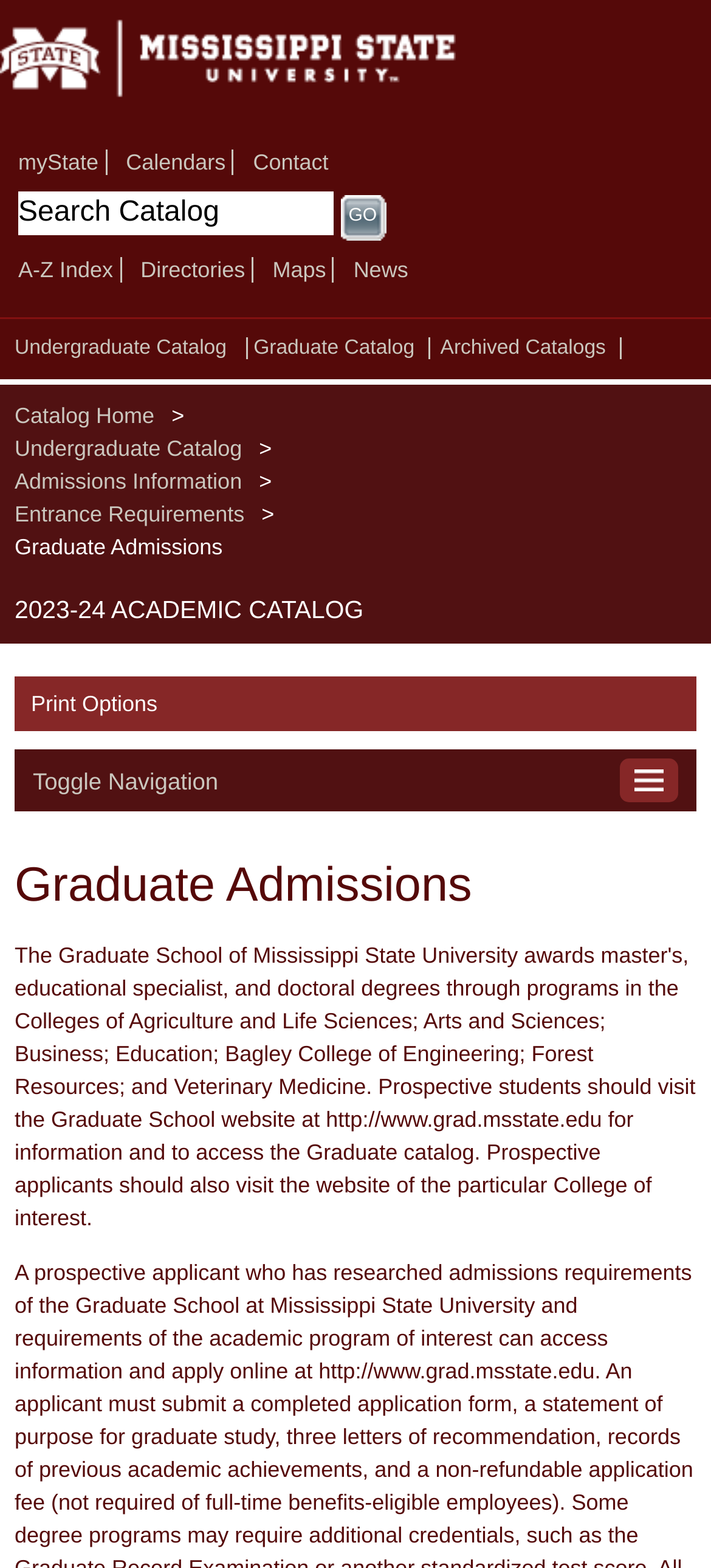What is the URL of the Graduate School's website?
Answer the question using a single word or phrase, according to the image.

http://www.grad.msstate.edu